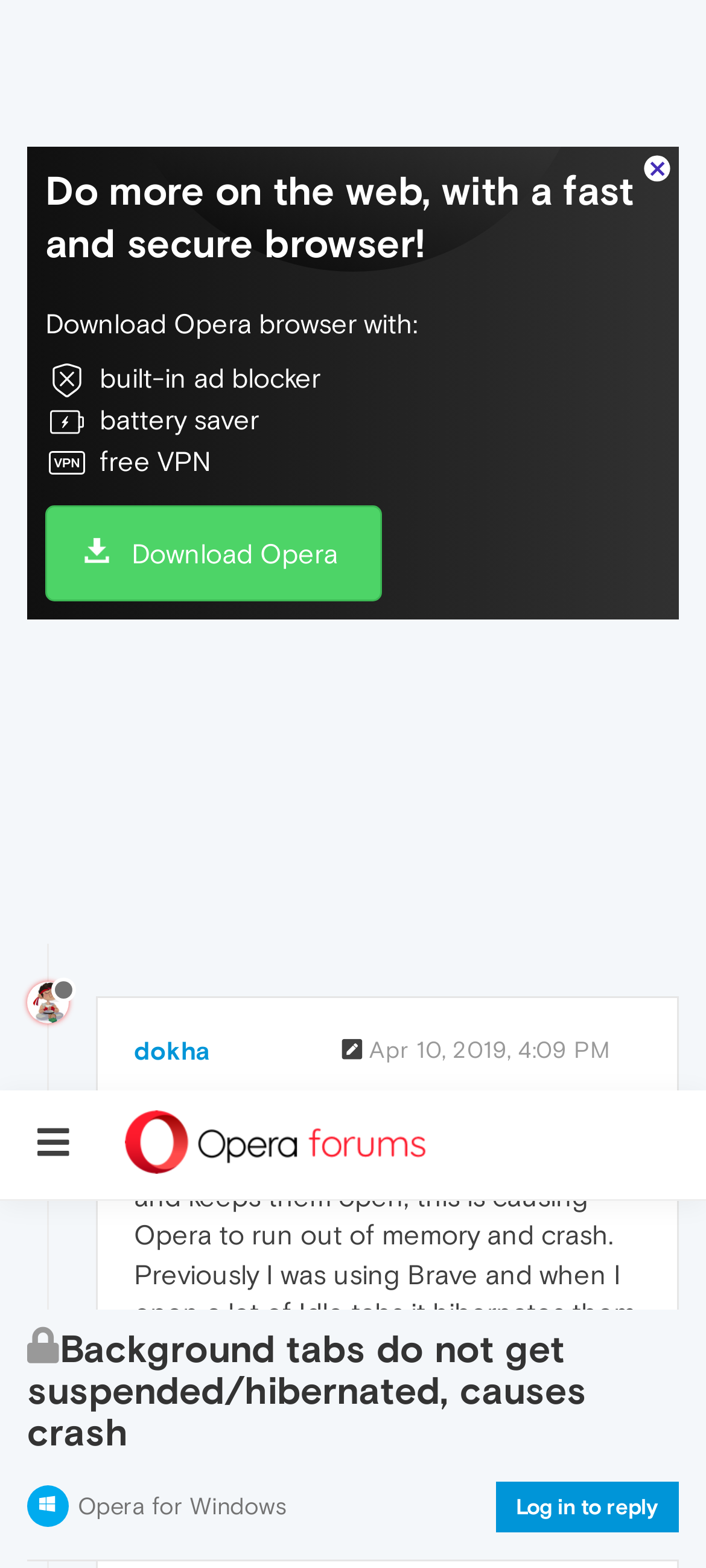Generate a comprehensive caption for the webpage you are viewing.

This webpage appears to be a forum discussion page, specifically a thread on the Opera forums. At the top, there is a button with an icon and a heading that reads "Background tabs do not get suspended/hibernated, causes crash" with a "Locked" indicator next to it. Below this, there are links to "Opera for Windows" and "Log in to reply".

On the left side, there is a user profile section with a username "misterdoge" accompanied by an image and an "Offline" status indicator. Below this, there is a link to the user's profile and a timestamp "Apr 11, 2019, 7:58 PM".

The main content of the page is a post by the user "misterdoge" which reads "Same, I already experienced several crashes in just a few days with 60, whereas I only had one or two in several years of use before. This has to be solved as fast as possible." There are also several links to icons, likely for editing or replying to the post.

Further down the page, there are links to "2 out of 2" and a section for downloading Opera with checkboxes for "Download Opera", "Computer browsers", "Services", and "Help". Each of these sections has links to related pages or resources.